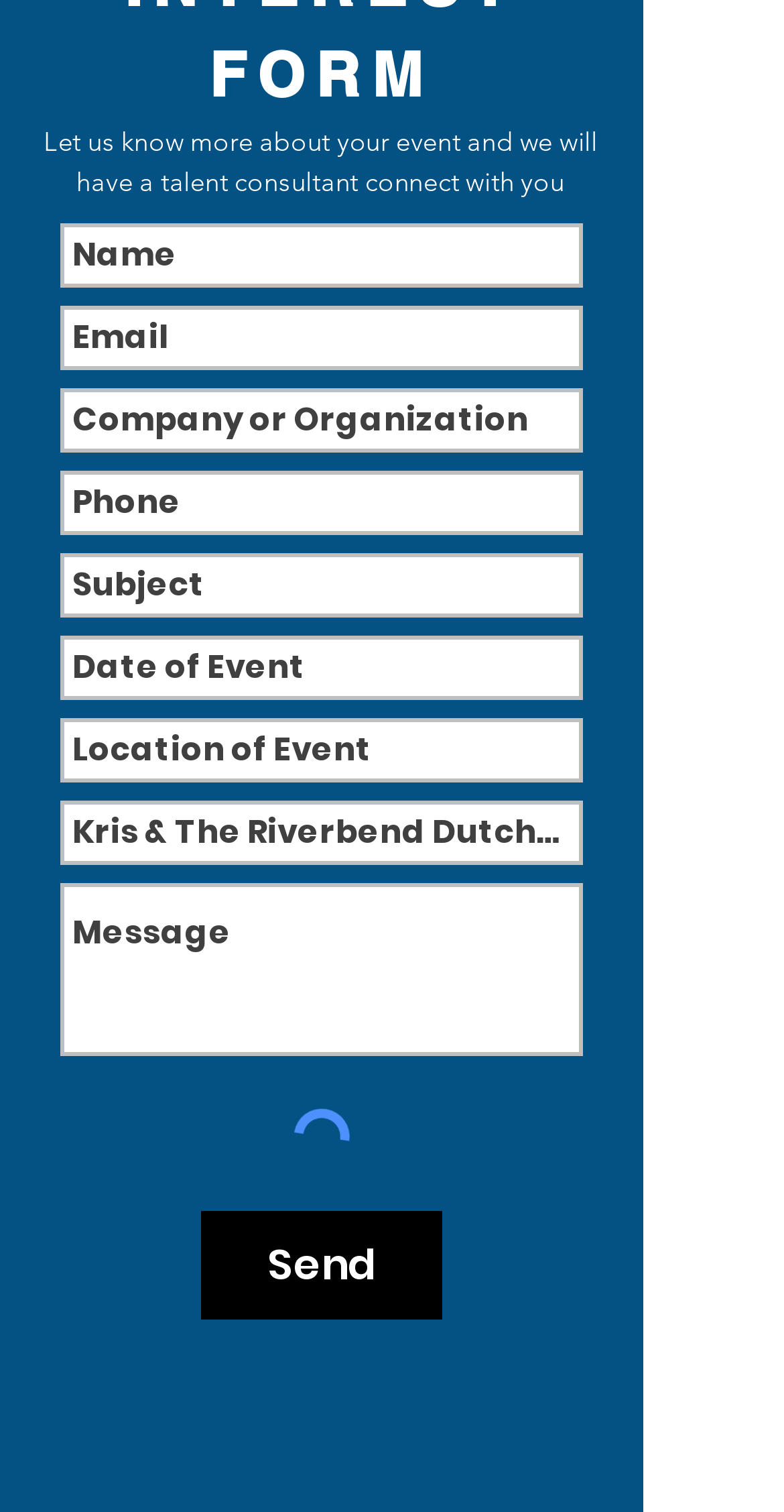Refer to the element description aria-label="Email" name="email" placeholder="Email" and identify the corresponding bounding box in the screenshot. Format the coordinates as (top-left x, top-left y, bottom-right x, bottom-right y) with values in the range of 0 to 1.

[0.077, 0.202, 0.744, 0.245]